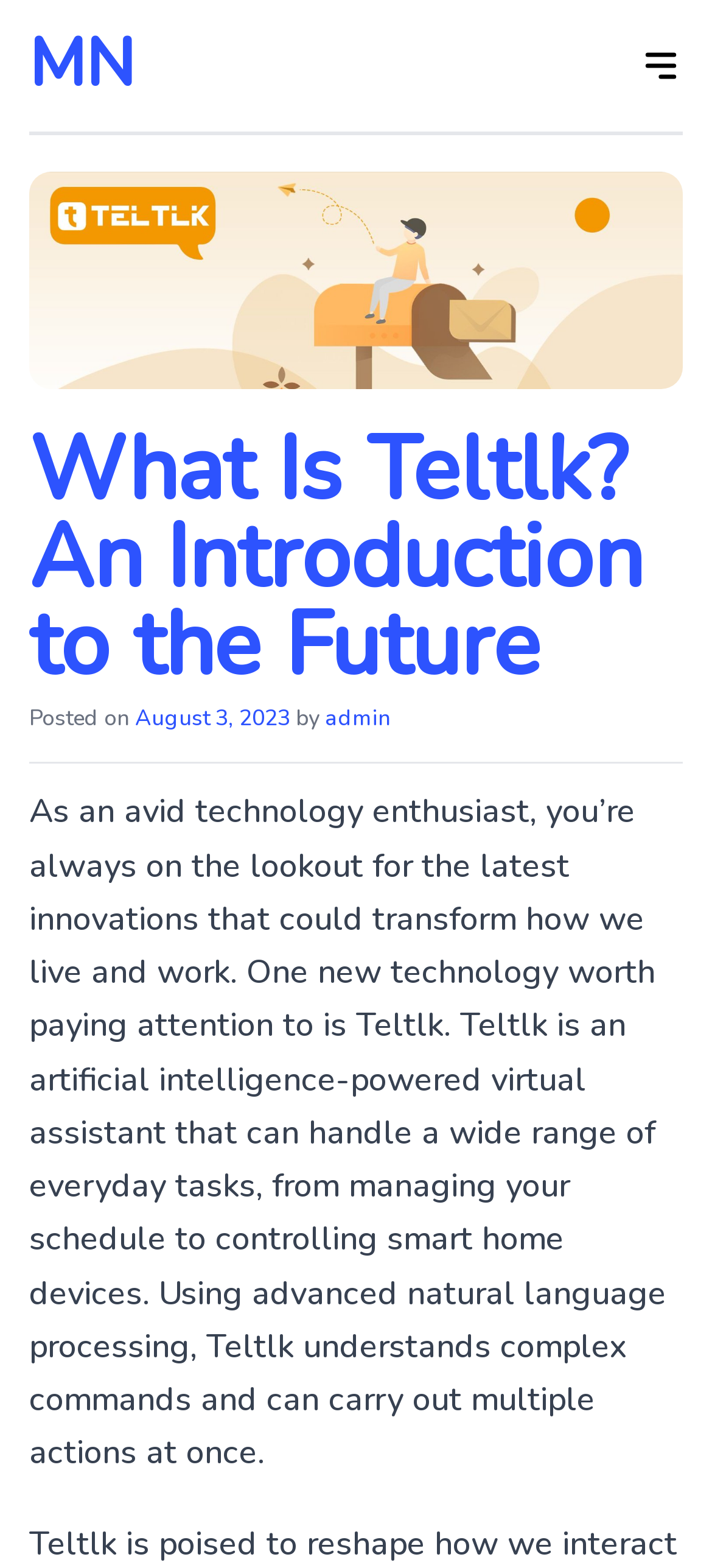What is the name of the virtual assistant?
Use the information from the image to give a detailed answer to the question.

I found the answer by reading the paragraph of text that describes the technology being introduced. The text states 'One new technology worth paying attention to is Teltlk. Teltlk is an artificial intelligence-powered virtual assistant...' which clearly indicates that Teltlk is the name of the virtual assistant.